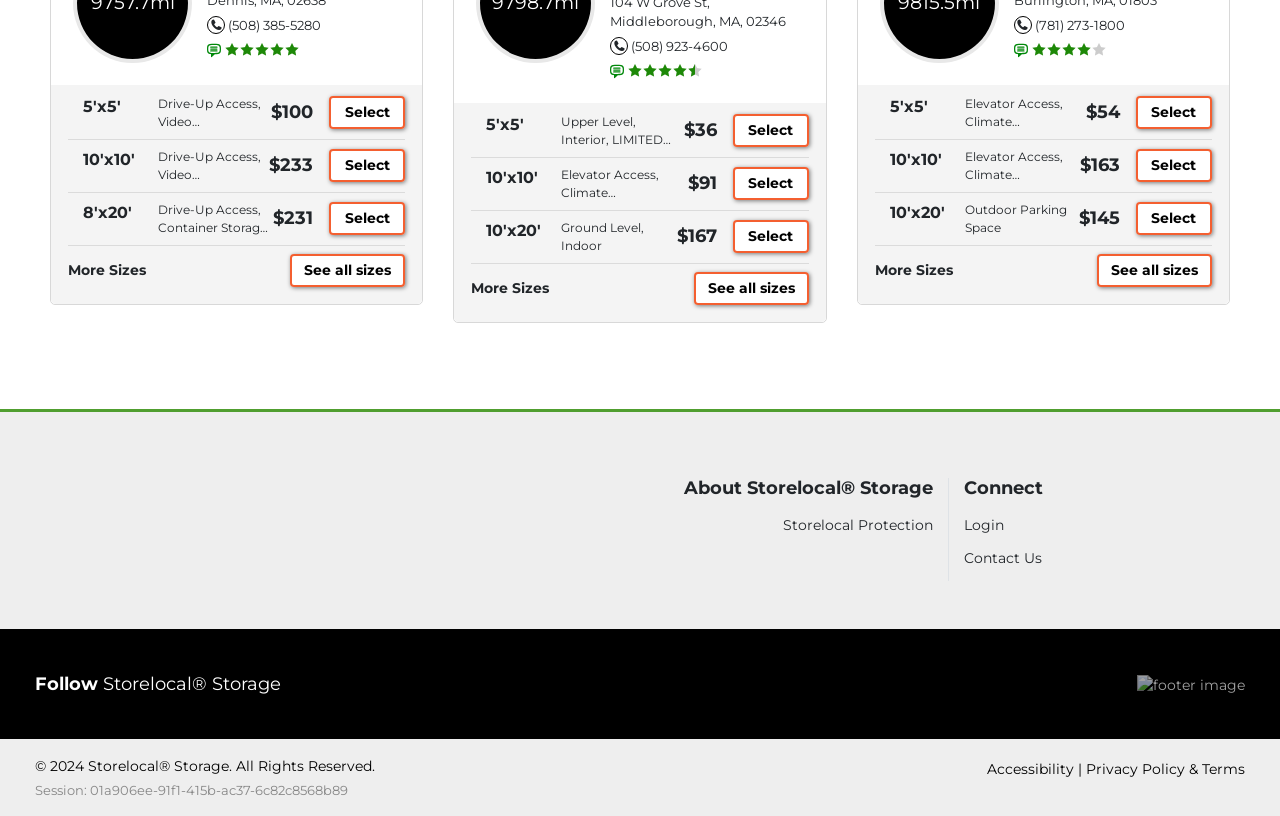Locate the coordinates of the bounding box for the clickable region that fulfills this instruction: "Select 5' x 5' Upper Level, Interior, LIMITED UNITS AT THIS PRICE, RENT TODAY at $36 50% Off Second Months Rent".

[0.572, 0.14, 0.632, 0.18]